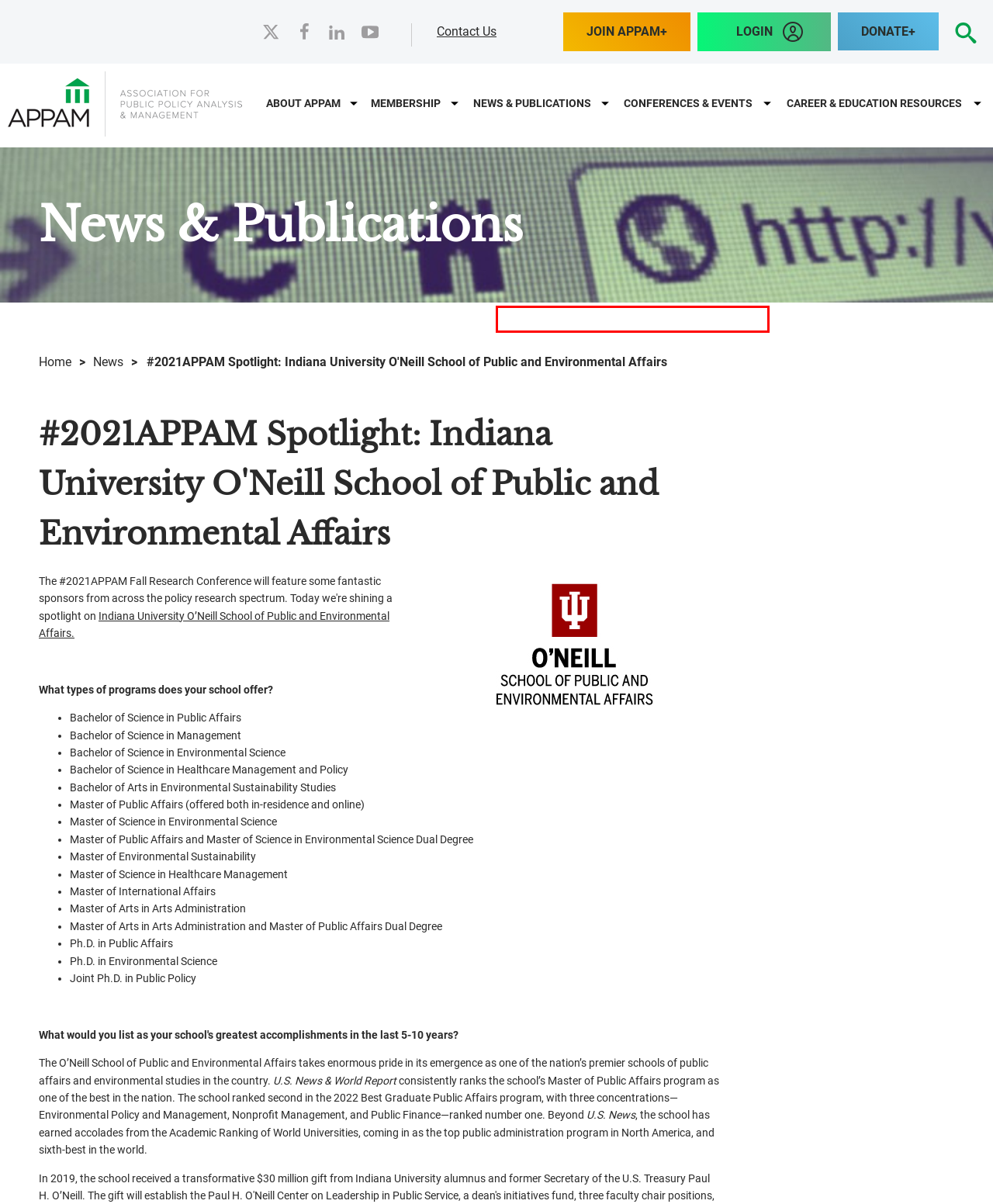Given a screenshot of a webpage with a red rectangle bounding box around a UI element, select the best matching webpage description for the new webpage that appears after clicking the highlighted element. The candidate descriptions are:
A. #2024APPAM Sponsorship Opportunities - 2024 Fall Research Conference | APPAM
B. The Association for Public Policy Analysis and Management
C. #2024APPAM Career and Phd Program Fair - Conferences & Events | APPAM
D. #2024APPAM Fall Conference Registration - 2024 Fall Research Conference | APPAM
E. #2024APPAM Submissions - Submissions | APPAM
F. Paul H. O’Neill School of Public and Environmental Affairs: Indiana University Bloomington
G. Mentor Matching Program | APPAM
H. Leadership Positions and Nominations - Governance | APPAM

E